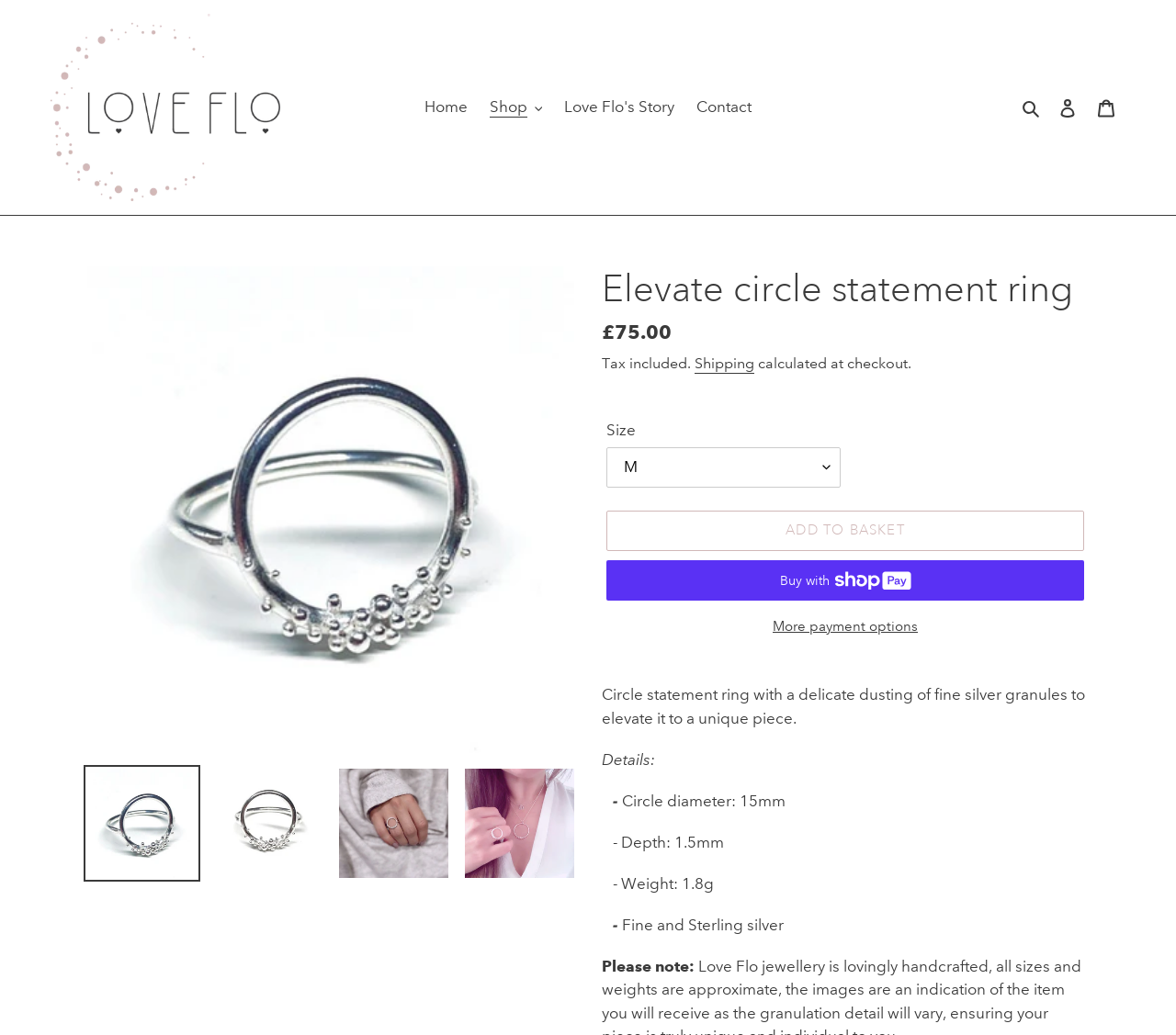Carefully observe the image and respond to the question with a detailed answer:
What is the price of the Elevate circle statement ring?

I found the price of the Elevate circle statement ring by looking at the description list detail element that contains the text '£75.00' which is located below the heading 'Elevate circle statement ring'.